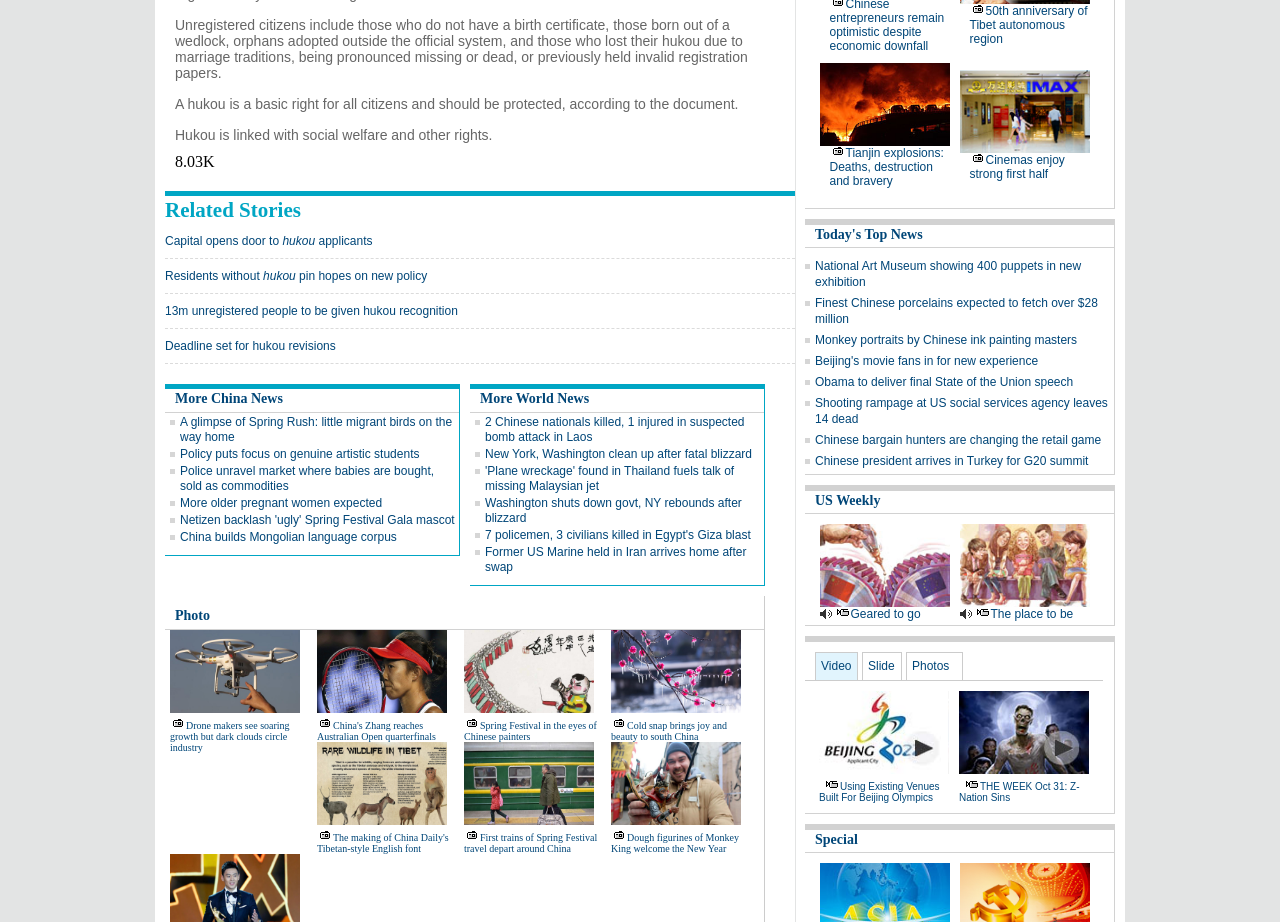Find the bounding box coordinates for the area you need to click to carry out the instruction: "Check 'Tianjin explosions: Deaths, destruction and bravery'". The coordinates should be four float numbers between 0 and 1, indicated as [left, top, right, bottom].

[0.64, 0.068, 0.742, 0.158]